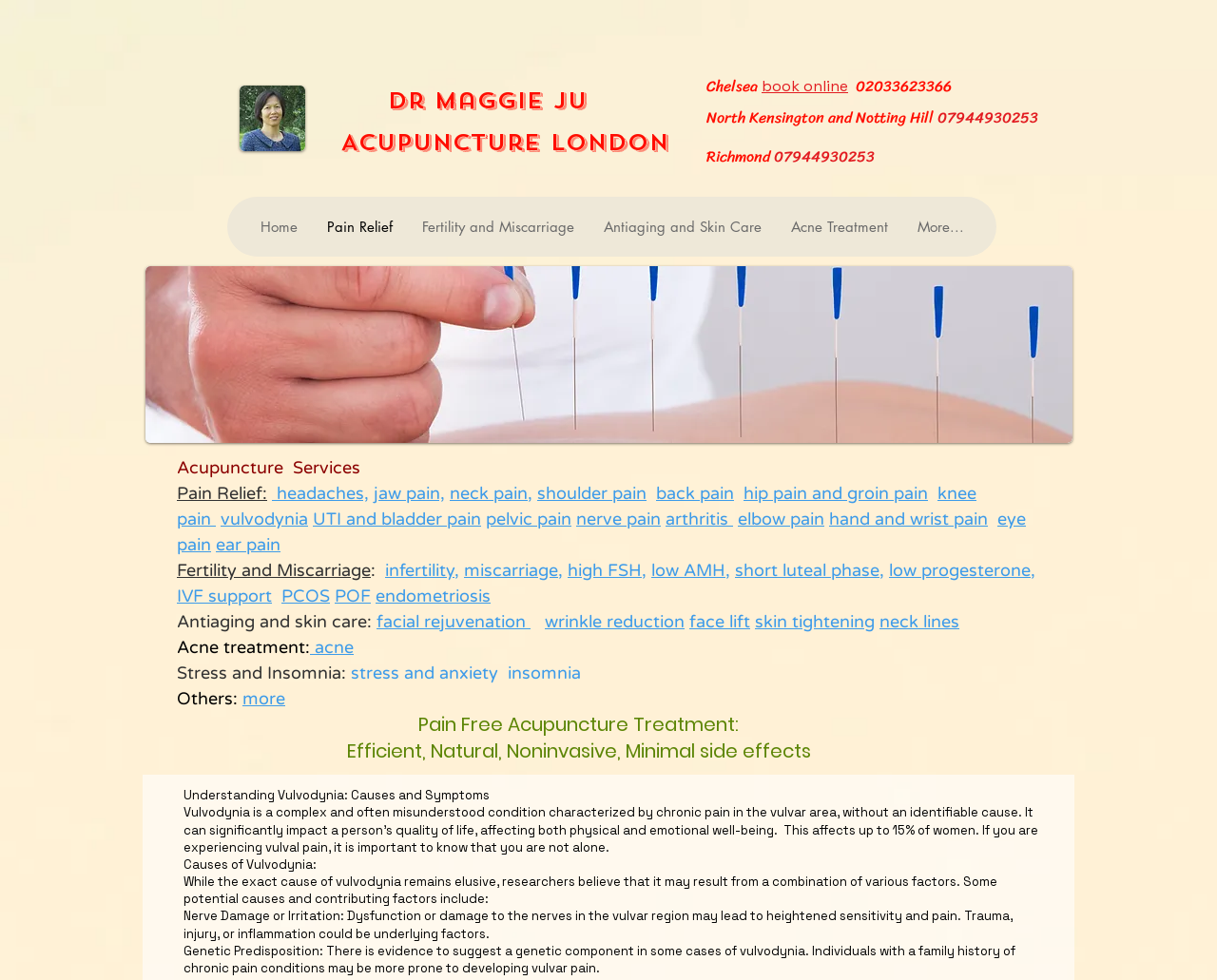Can you specify the bounding box coordinates of the area that needs to be clicked to fulfill the following instruction: "Navigate to the 'Pain Relief' page"?

[0.256, 0.201, 0.334, 0.262]